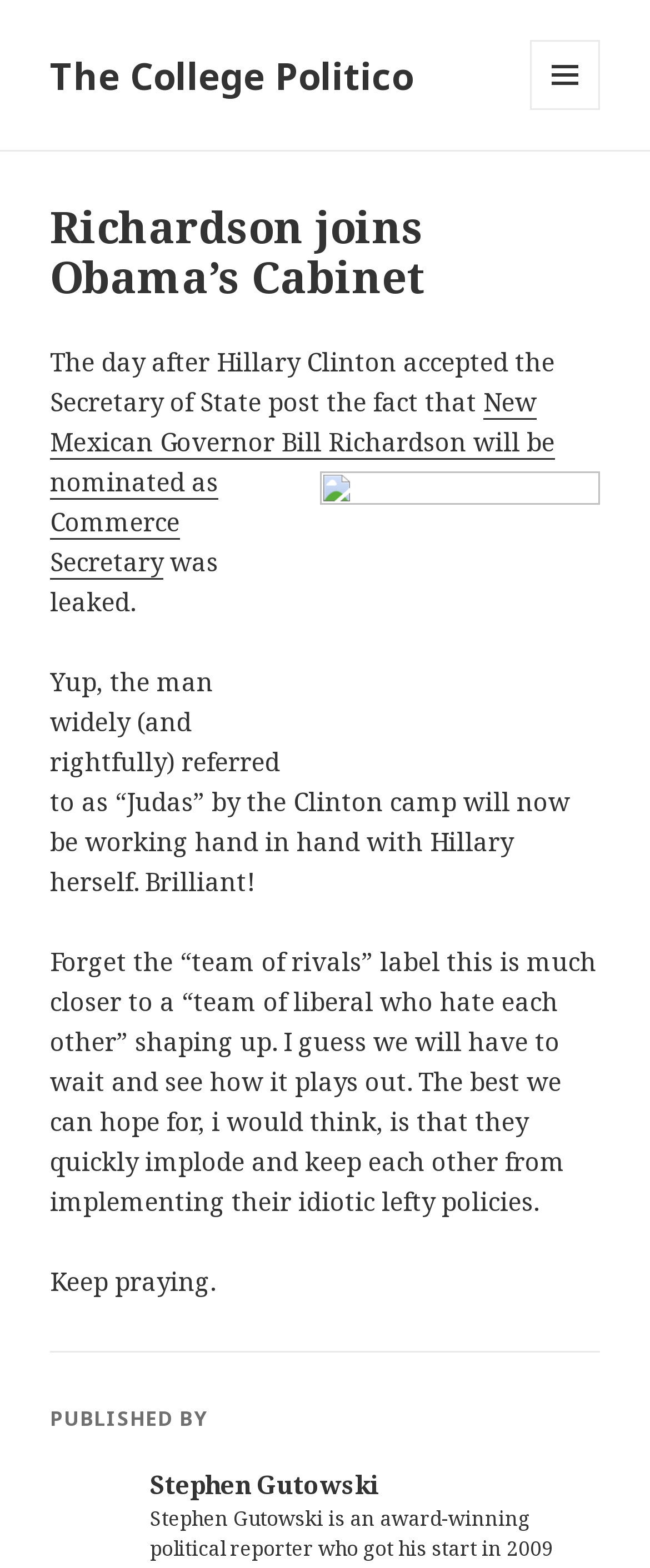Locate the UI element that matches the description New Mexican Governor Bil in the webpage screenshot. Return the bounding box coordinates in the format (top-left x, top-left y, bottom-right x, bottom-right y), with values ranging from 0 to 1.

[0.077, 0.245, 0.826, 0.293]